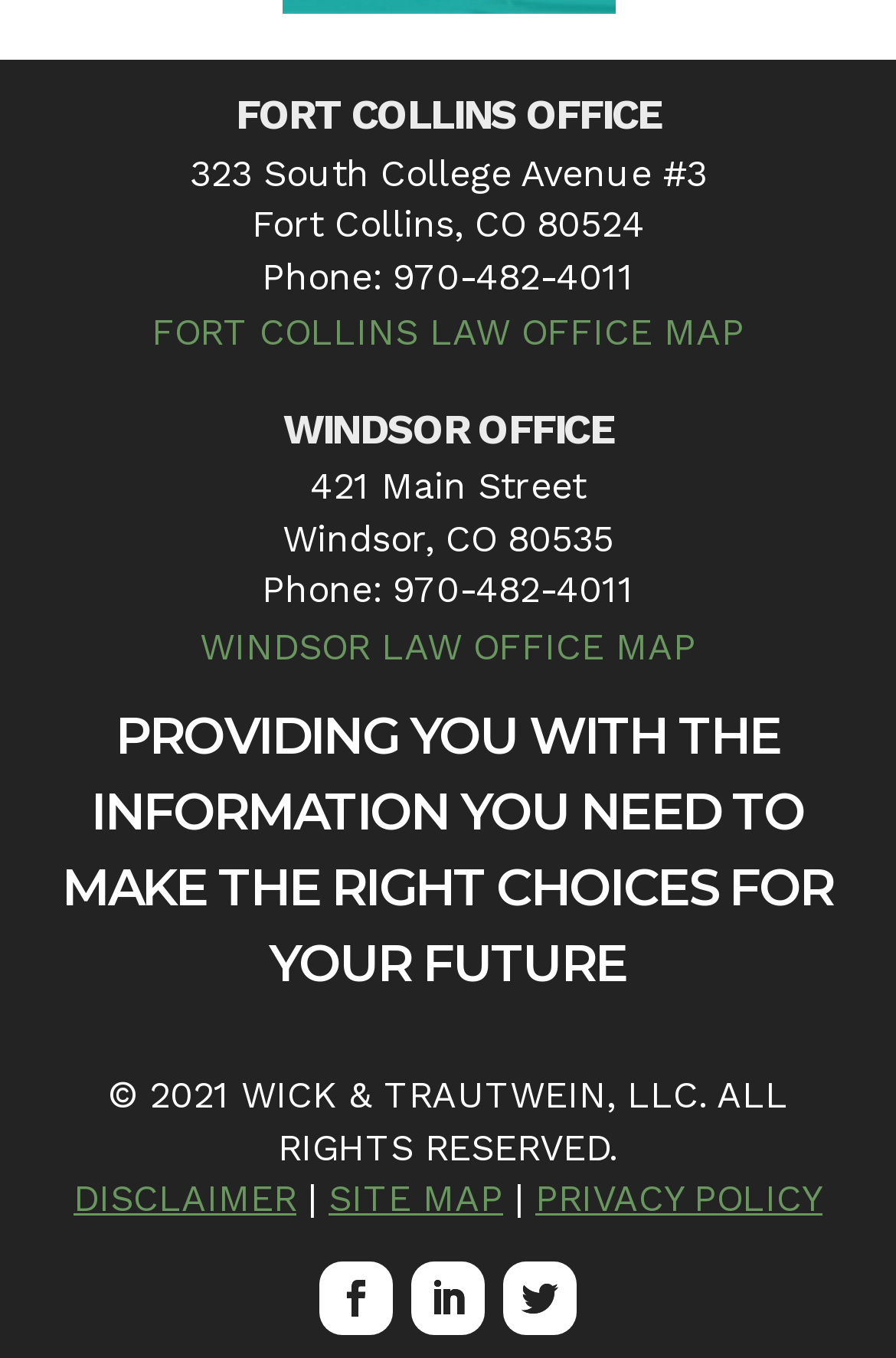What is the purpose of this webpage?
Respond to the question with a single word or phrase according to the image.

To provide information